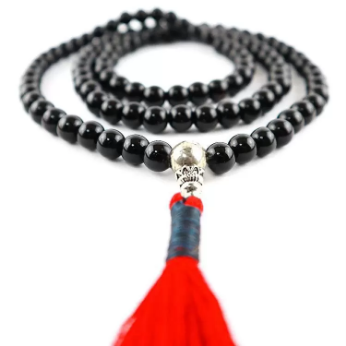Provide a one-word or short-phrase answer to the question:
What is the symbolic meaning of the skull motif?

Impermanence of life